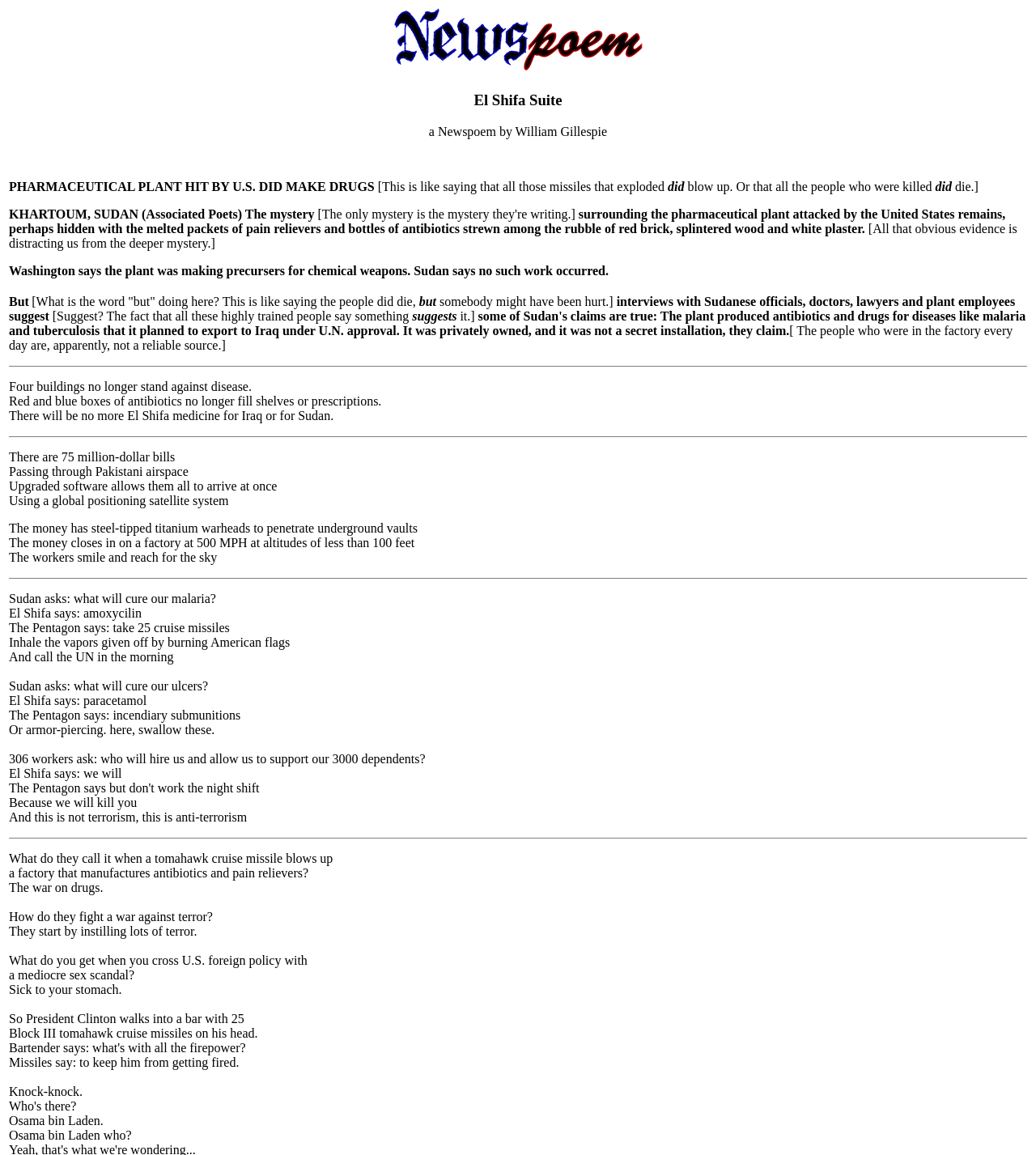What is the name of the factory mentioned?
Answer the question with just one word or phrase using the image.

El Shifa